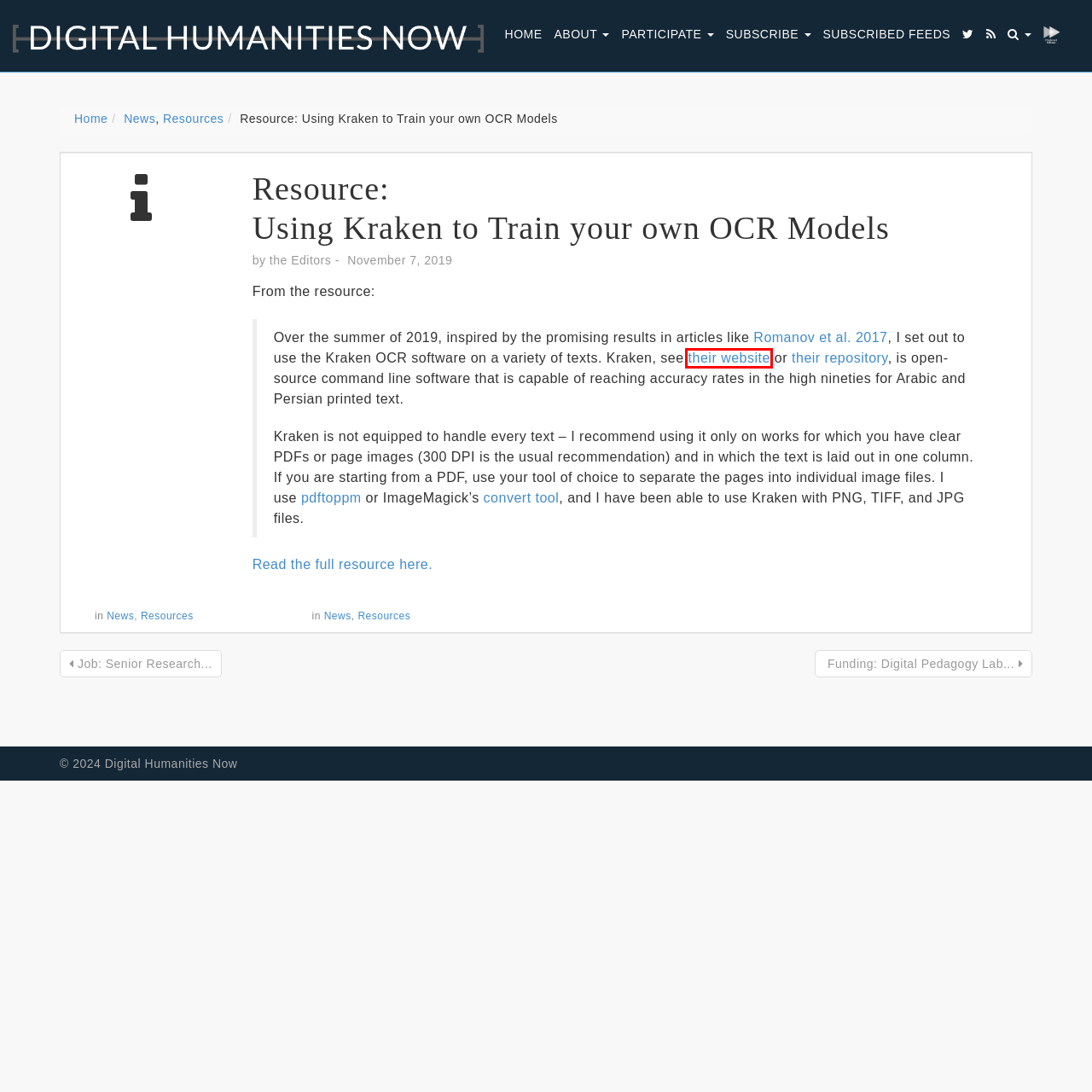Review the webpage screenshot and focus on the UI element within the red bounding box. Select the best-matching webpage description for the new webpage that follows after clicking the highlighted element. Here are the candidates:
A. Using Kraken to Train your own OCR Models – The Digital Orientalist
B. Digital Humanities Now
C. GitHub - mittagessen/kraken: OCR engine for all the languages
D. Subscribed Feeds
E. Redirecting to main branch
F. [1703.09550] Important New Developments in Arabographic Optical Character Recognition (OCR)
G. Funding: Digital Pedagogy Lab 2020 Fellowships
H. Resources

E